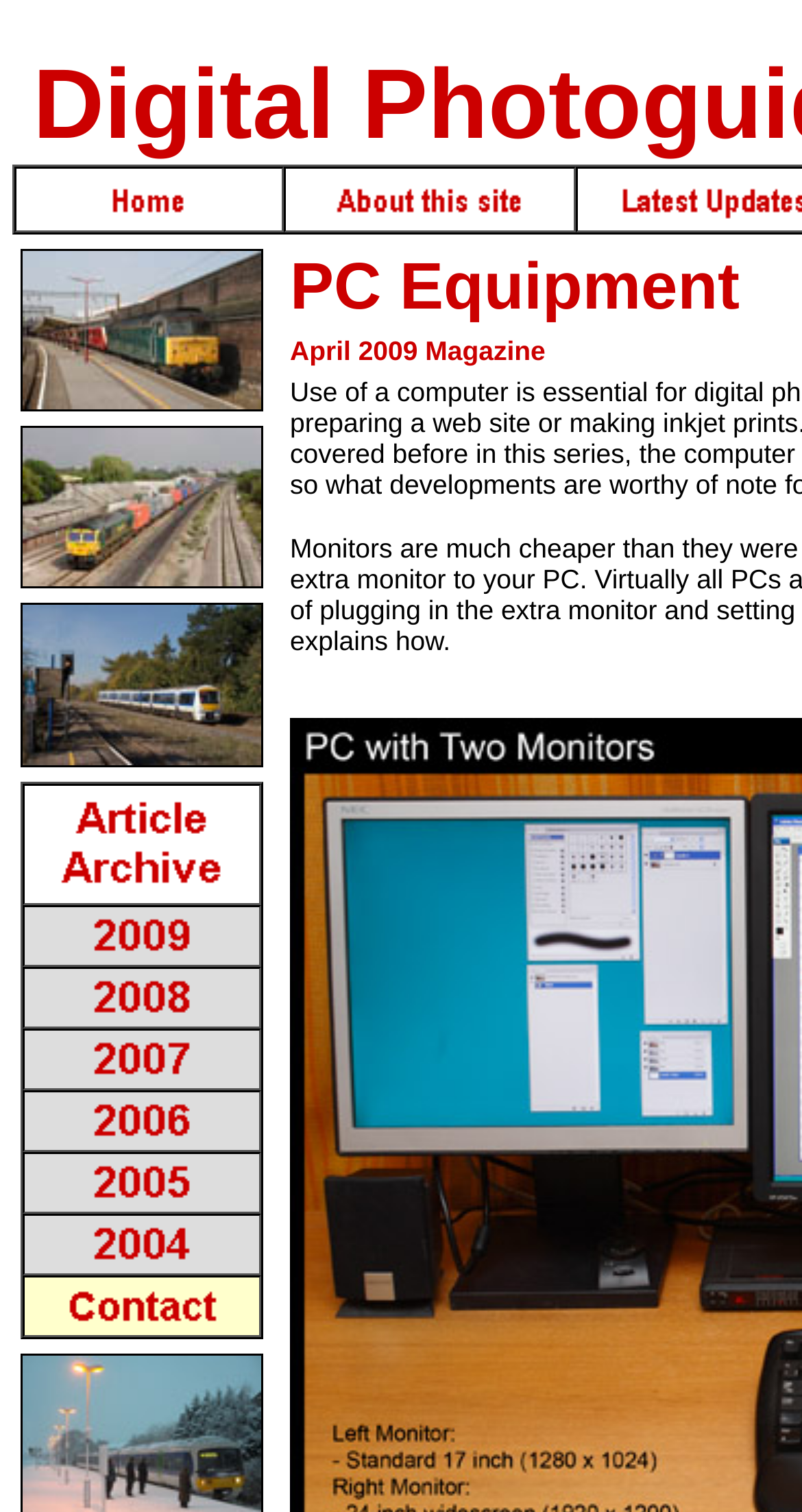Answer the question briefly using a single word or phrase: 
How many table rows are in the table?

5